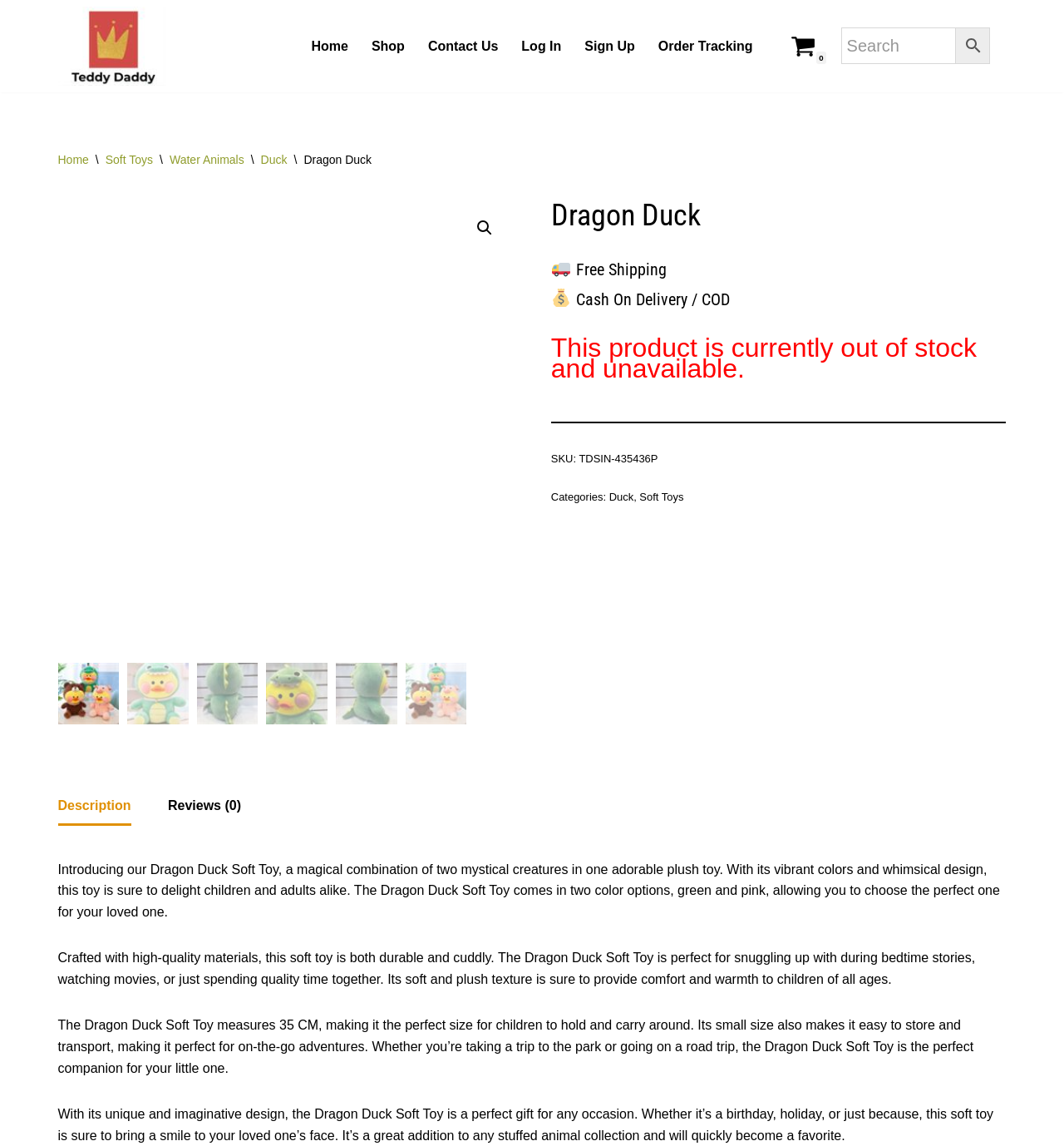Please determine the bounding box coordinates of the element's region to click for the following instruction: "Click on the 'Cart 0' link".

[0.743, 0.029, 0.766, 0.051]